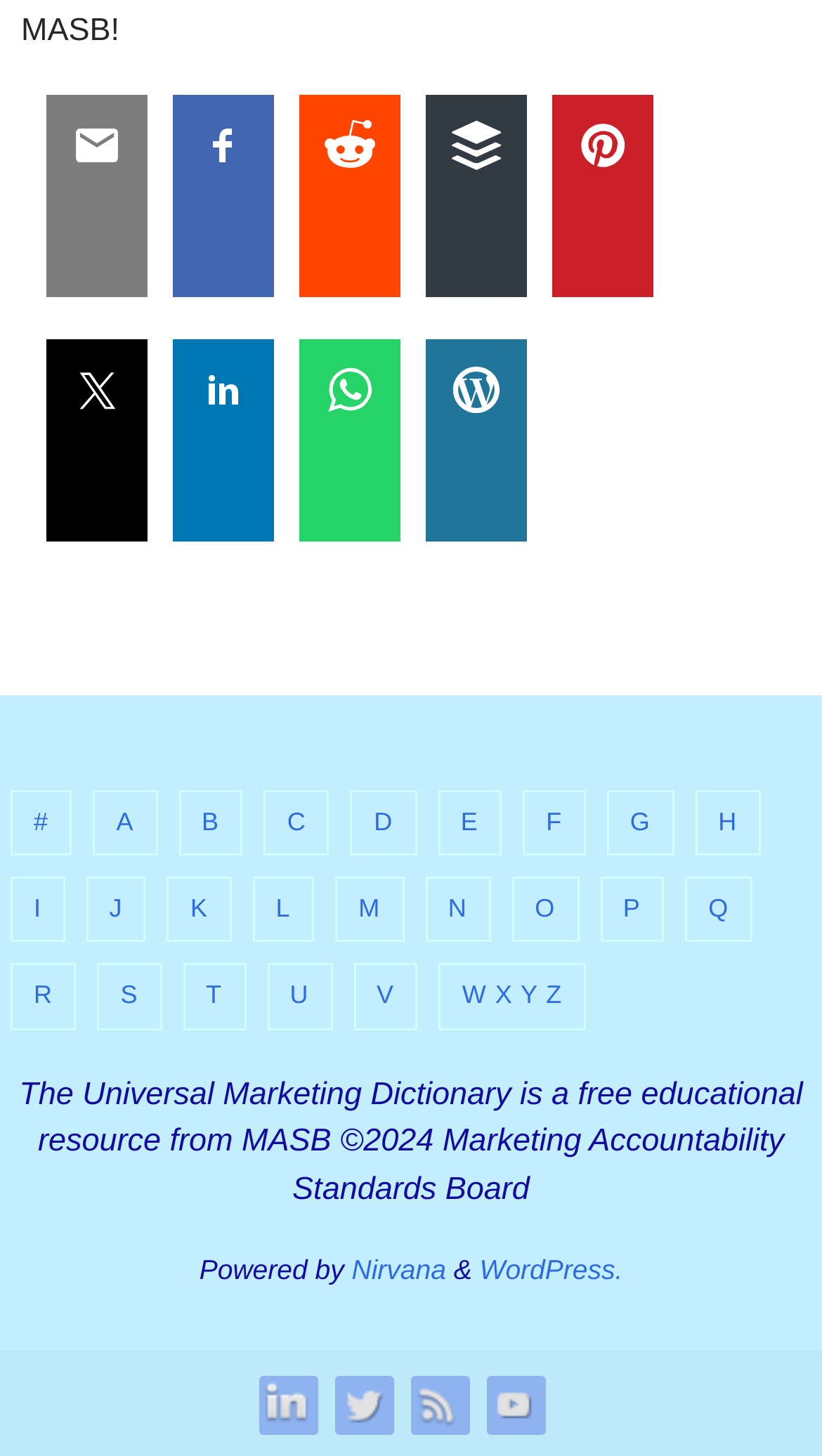Provide the bounding box coordinates of the section that needs to be clicked to accomplish the following instruction: "Click the YouTube icon."

[0.592, 0.945, 0.659, 0.983]